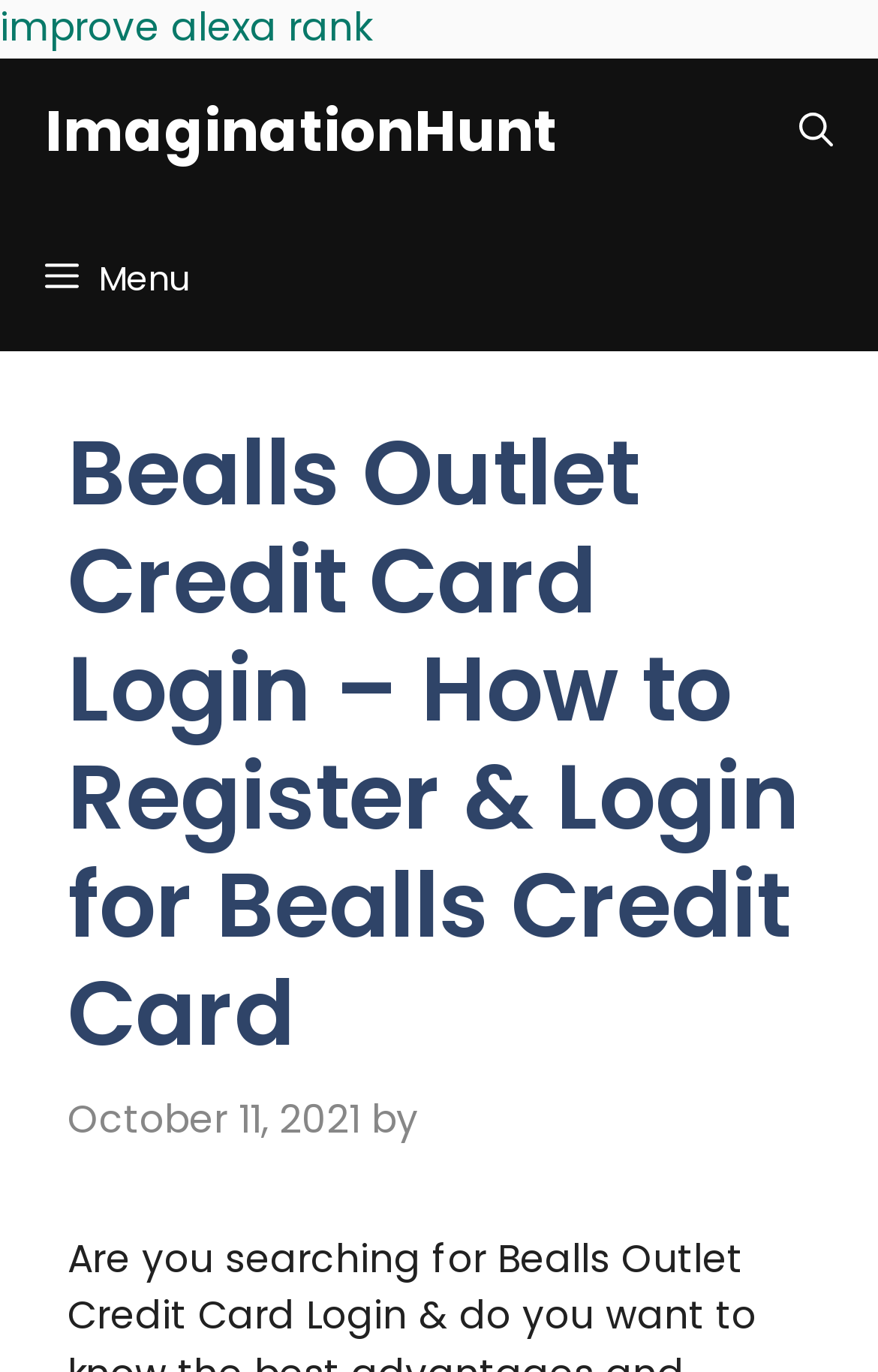What is the date of the article?
Examine the image and give a concise answer in one word or a short phrase.

October 11, 2021